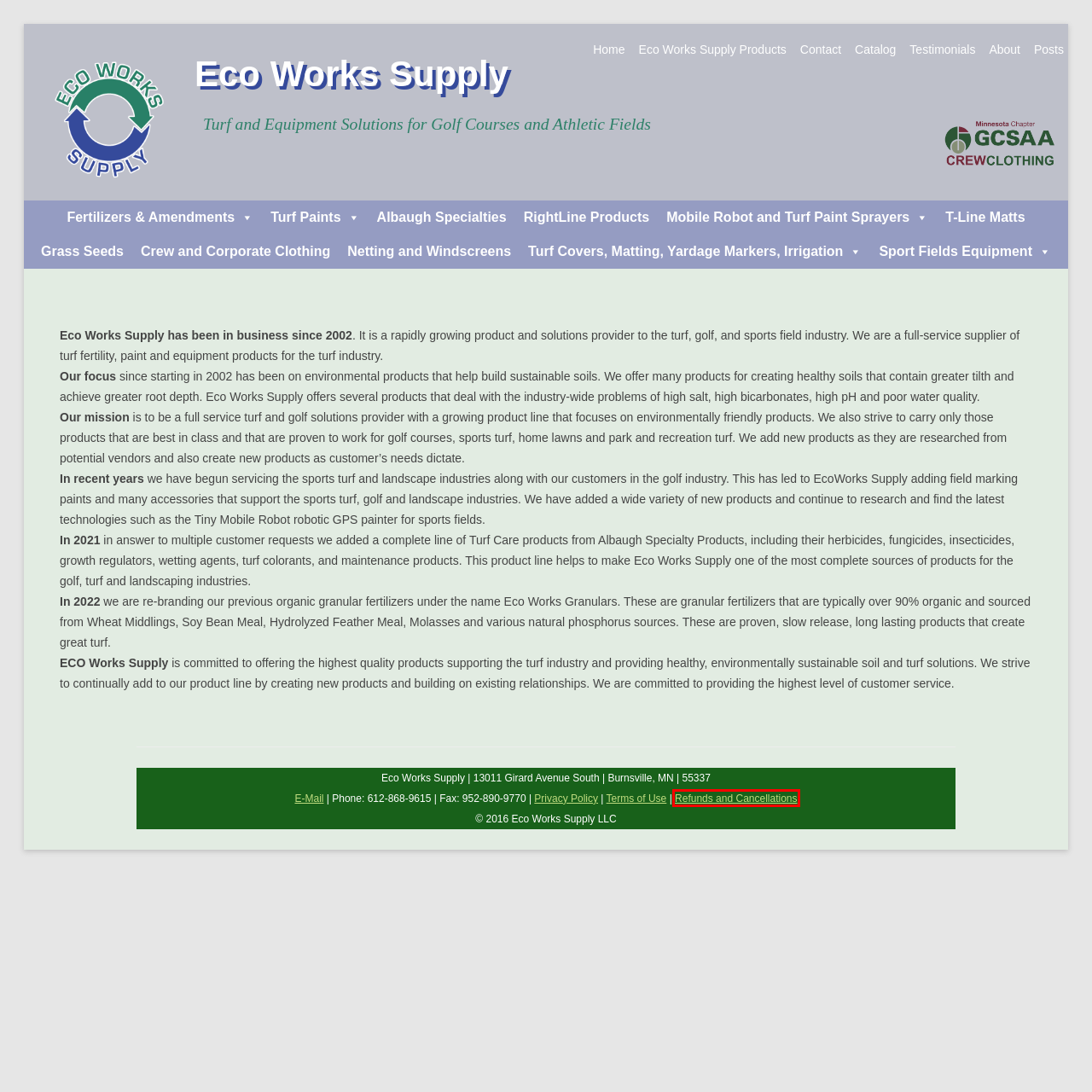You are provided with a screenshot of a webpage where a red rectangle bounding box surrounds an element. Choose the description that best matches the new webpage after clicking the element in the red bounding box. Here are the choices:
A. RightLine Products | Eco Works Supply
B. Refunds and Cancellations | Eco Works Supply
C. Tee Line Mats | Eco Works Supply
D. Crew and Corporate Clothing | Eco Works Supply
E. Terms of Use | Eco Works Supply
F. Netting Fencing and Windscreens | Eco Works Supply
G. Privacy Policy | Eco Works Supply
H. Eco Works Grass Seed Offerings | Eco Works Supply

B